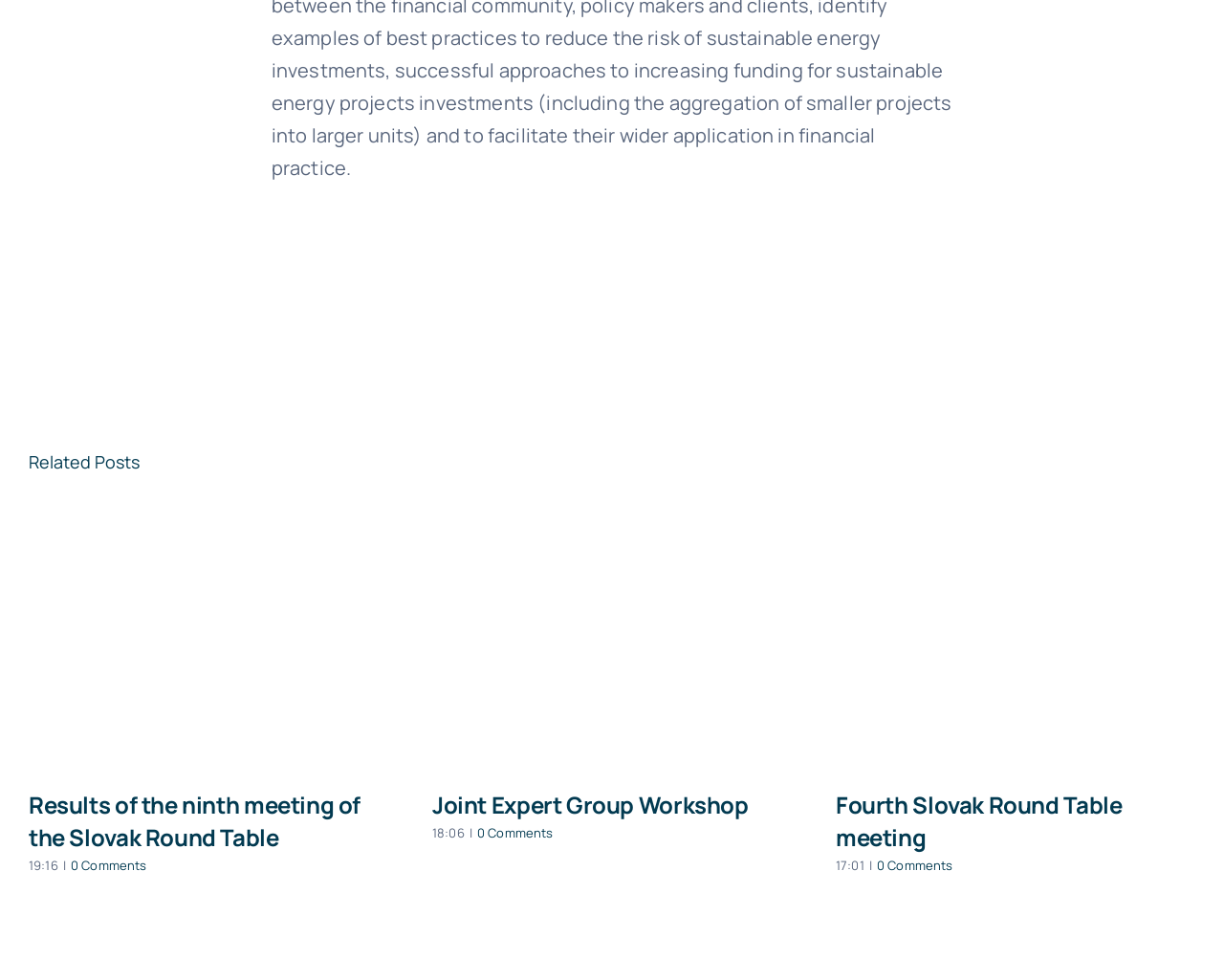Predict the bounding box for the UI component with the following description: "aria-label="Fourth Slovak Round Table meeting"".

[0.683, 0.511, 0.975, 0.79]